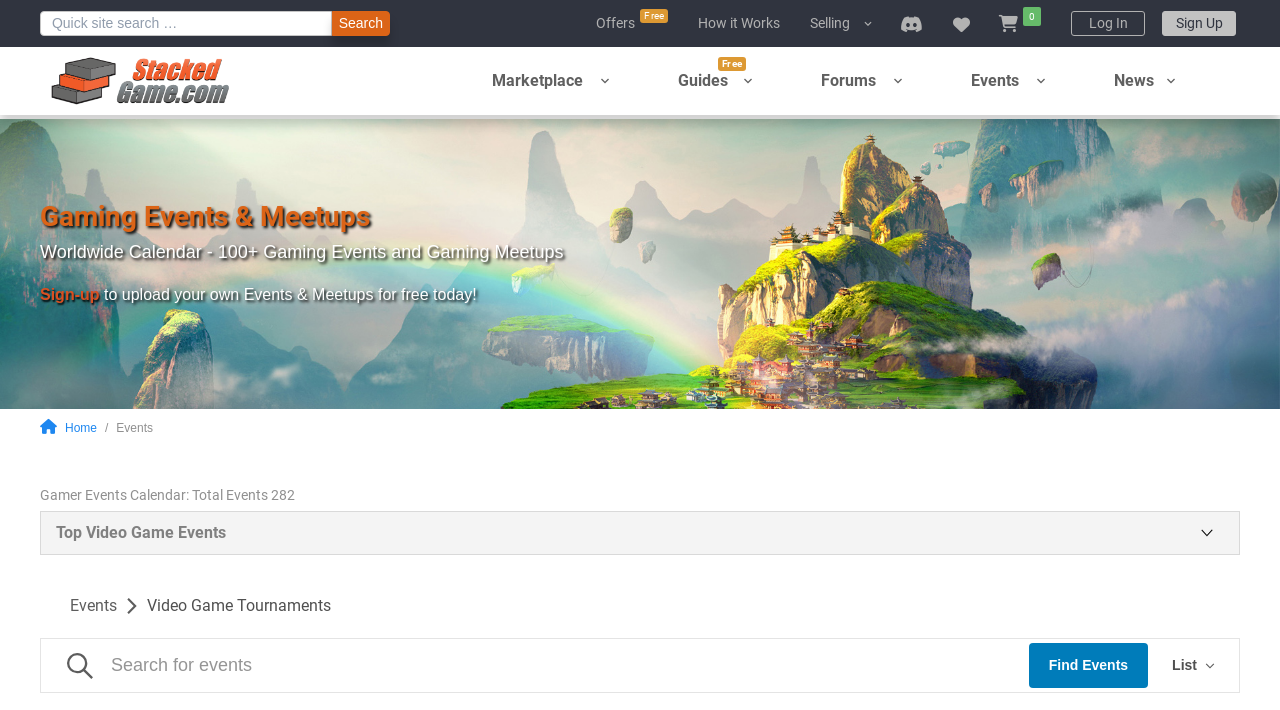Provide the bounding box coordinates, formatted as (top-left x, top-left y, bottom-right x, bottom-right y), with all values being floating point numbers between 0 and 1. Identify the bounding box of the UI element that matches the description: Events

[0.747, 0.077, 0.827, 0.151]